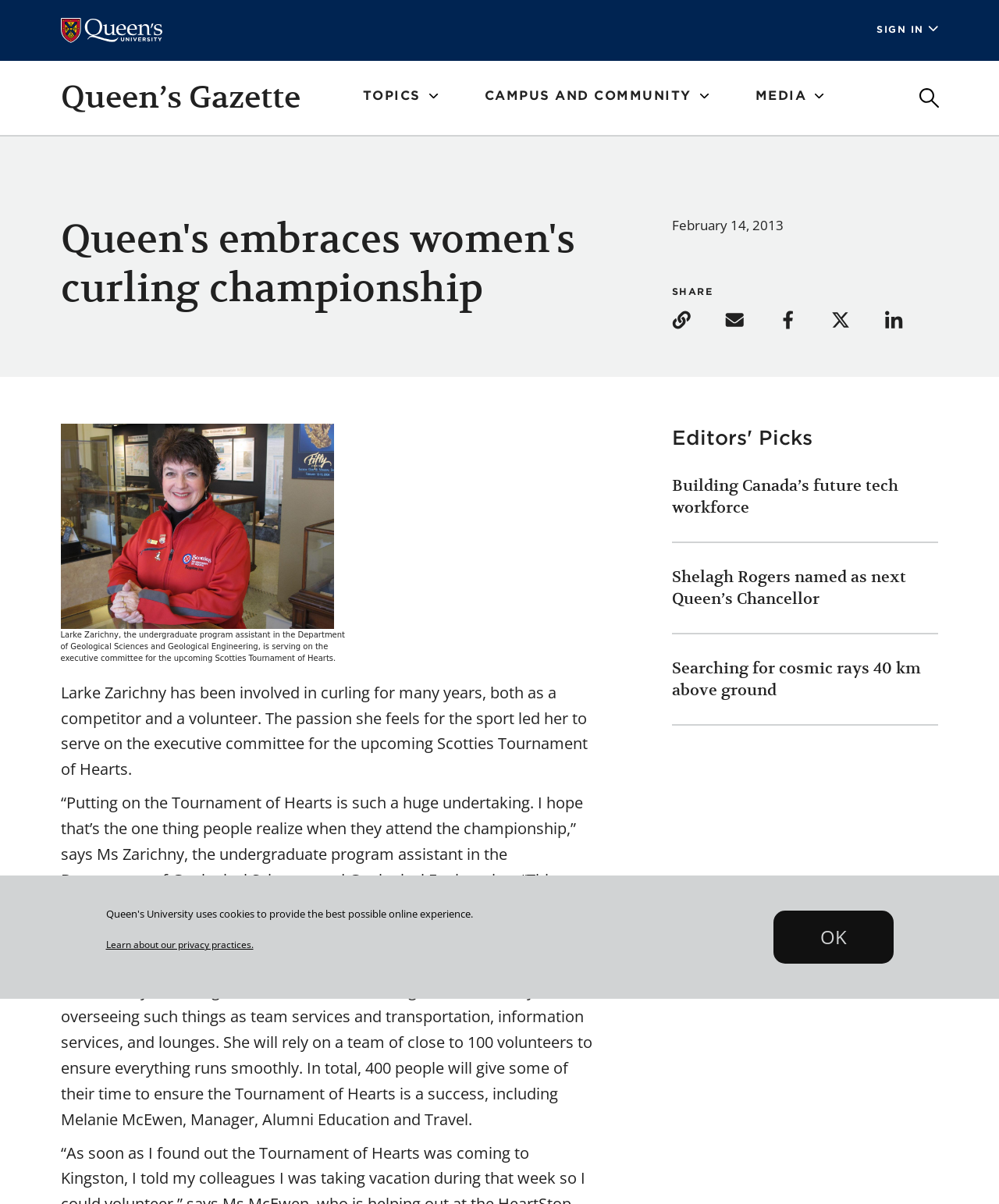Extract the bounding box of the UI element described as: "Sign In".

[0.877, 0.009, 0.939, 0.041]